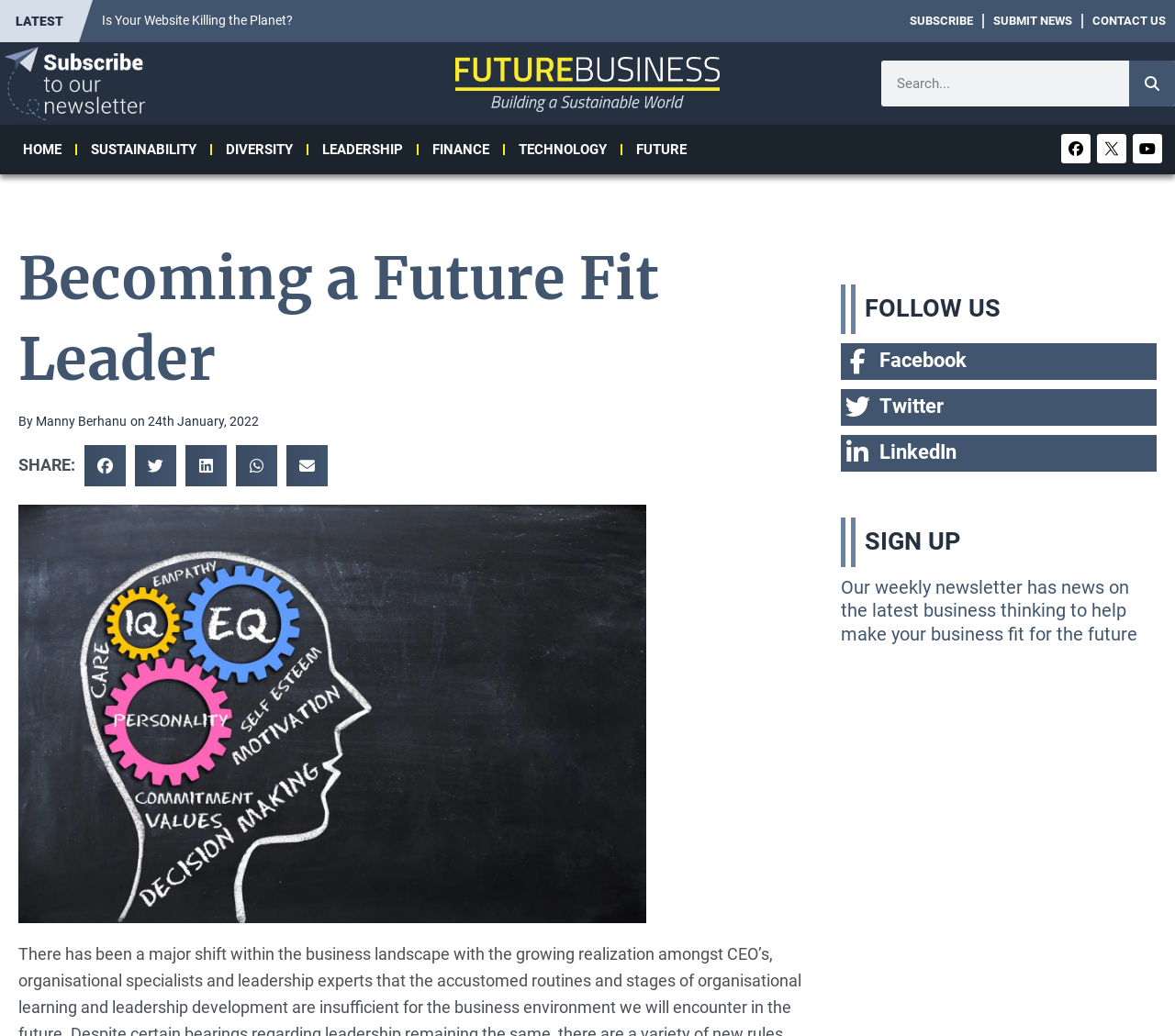How many social media platforms are mentioned?
We need a detailed and meticulous answer to the question.

I counted the number of social media platforms mentioned on the webpage by looking at the links and icons at the top and bottom of the page. I found links to Facebook, Twitter, LinkedIn, YouTube, and WhatsApp, which suggests that there are 5 social media platforms mentioned.